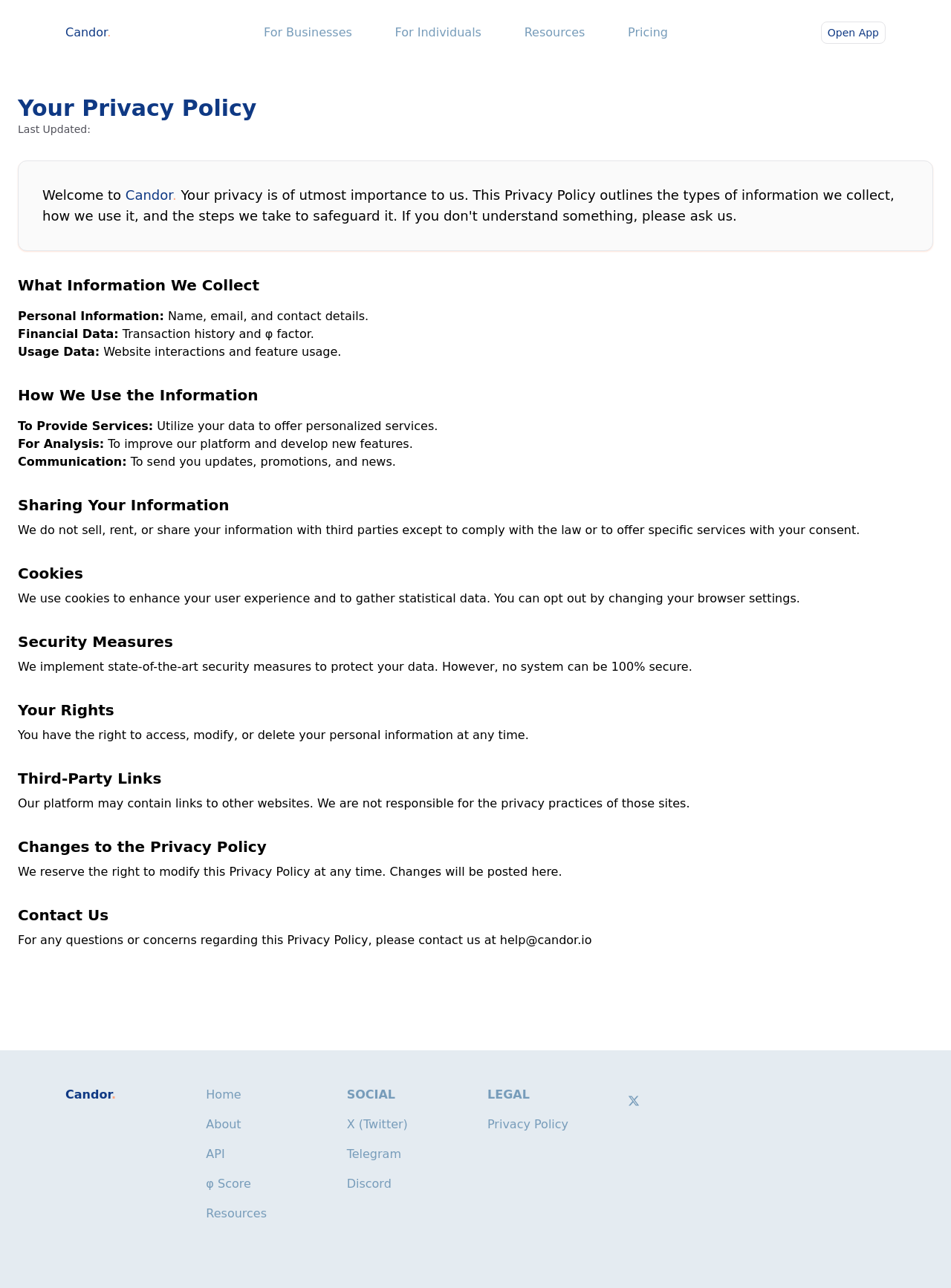Determine the bounding box coordinates for the element that should be clicked to follow this instruction: "Open the app". The coordinates should be given as four float numbers between 0 and 1, in the format [left, top, right, bottom].

[0.863, 0.017, 0.931, 0.034]